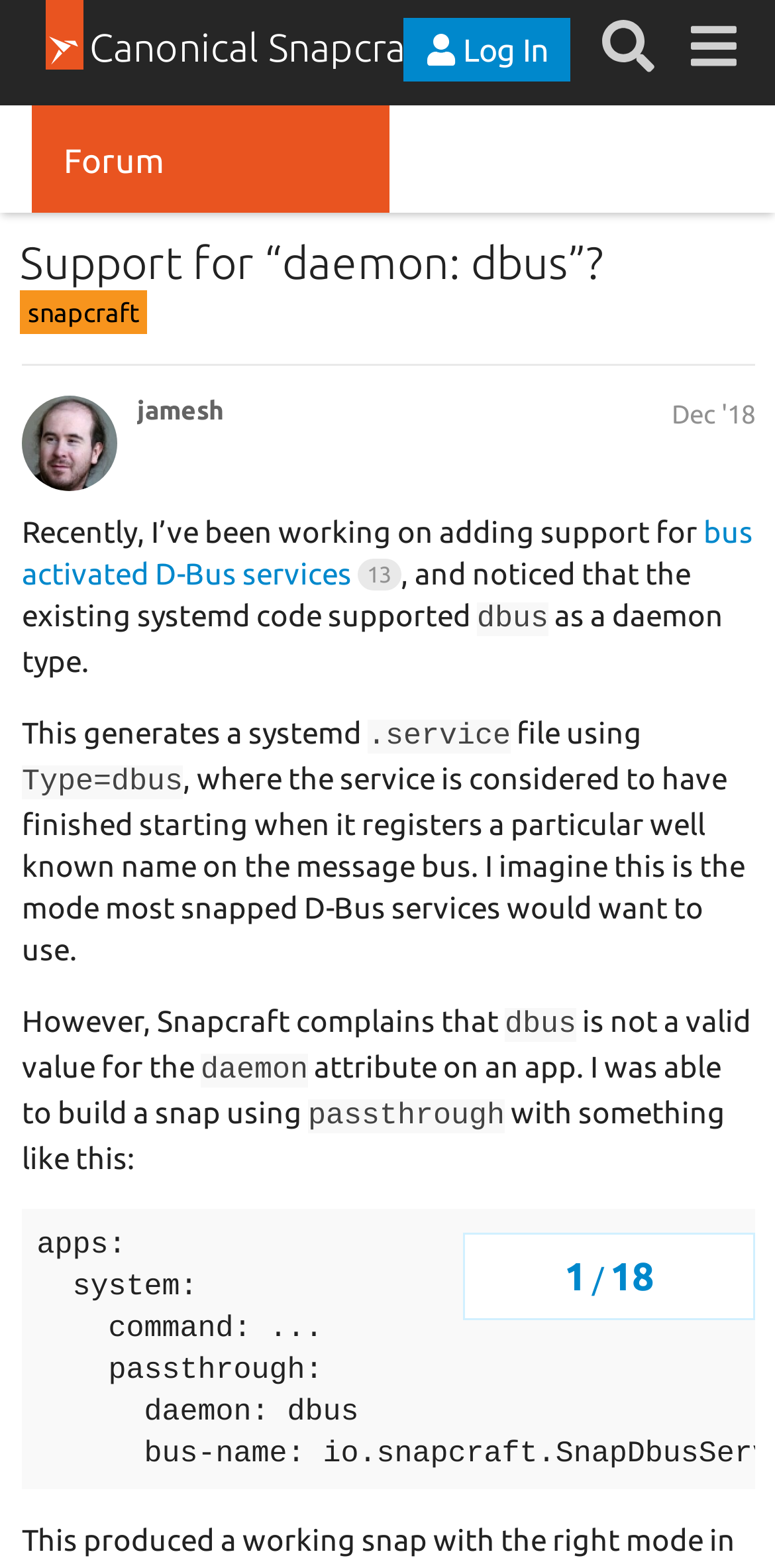Answer the following query concisely with a single word or phrase:
What is the type of service being discussed?

dbus